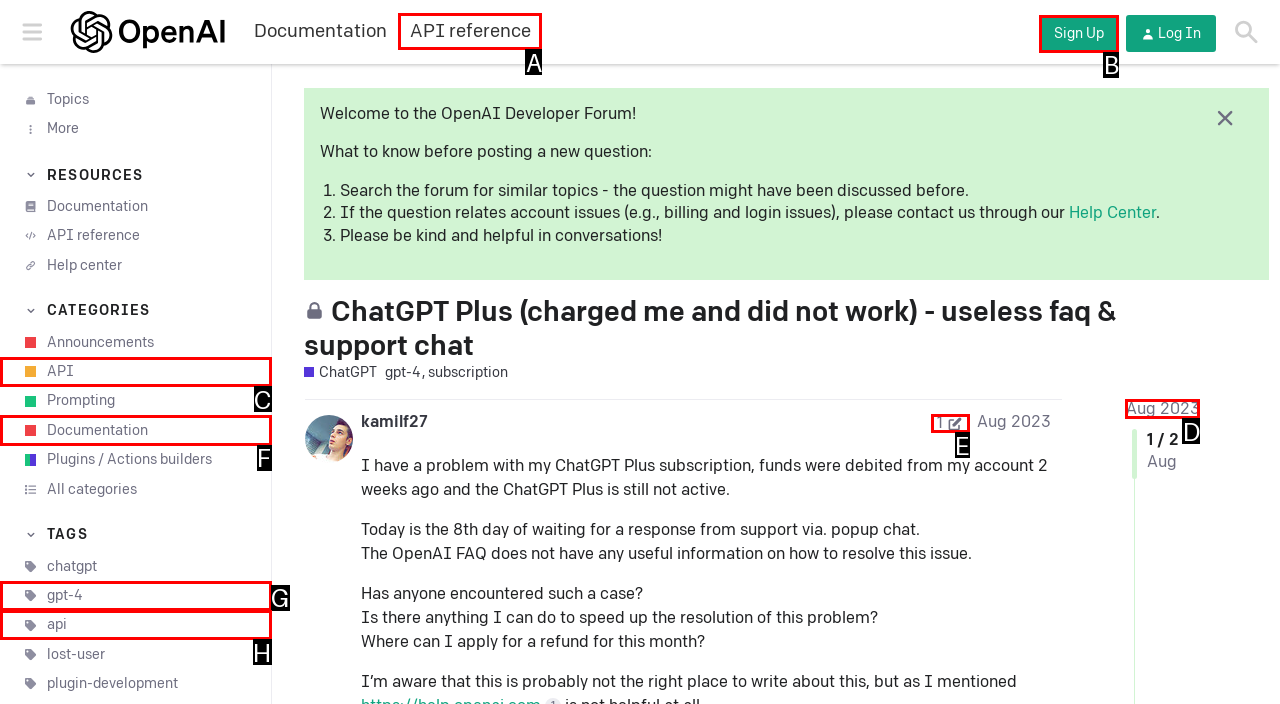Choose the UI element to click on to achieve this task: Click on the 'Sign Up' button. Reply with the letter representing the selected element.

B